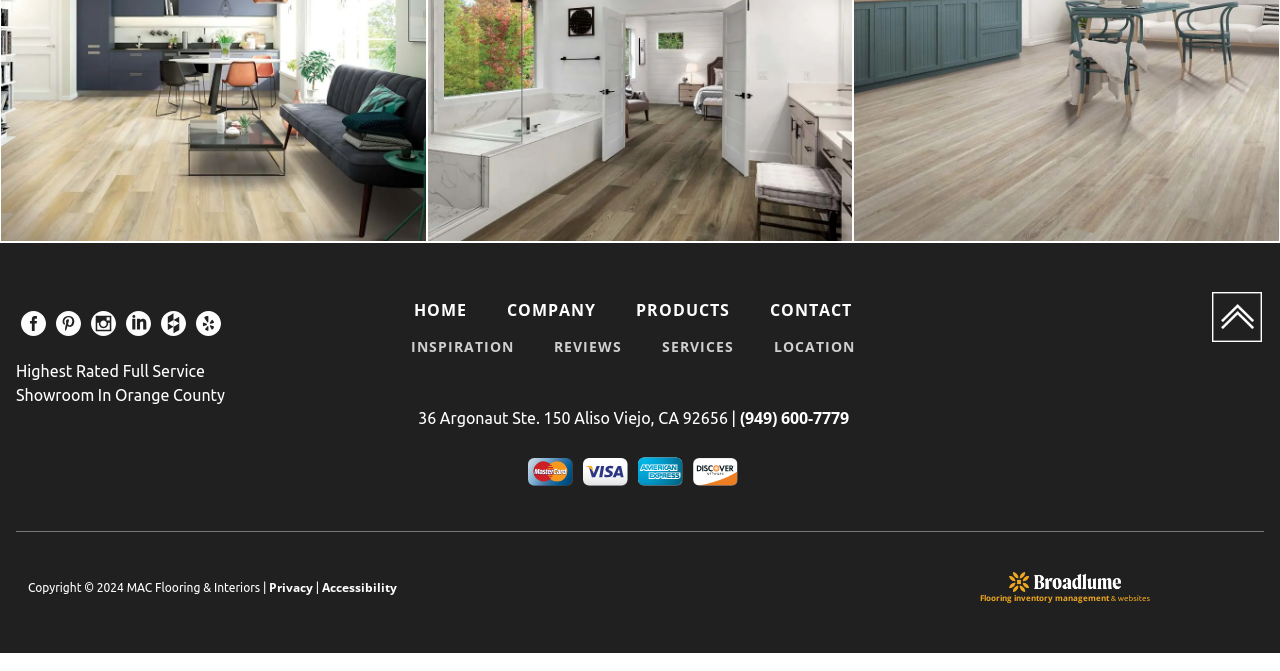What is the copyright year?
From the details in the image, provide a complete and detailed answer to the question.

I found the copyright year by looking at the static text element with the bounding box coordinates [0.022, 0.866, 0.21, 0.885], which contains the copyright information 'Copyright © 2024 MAC Flooring & Interiors |'.